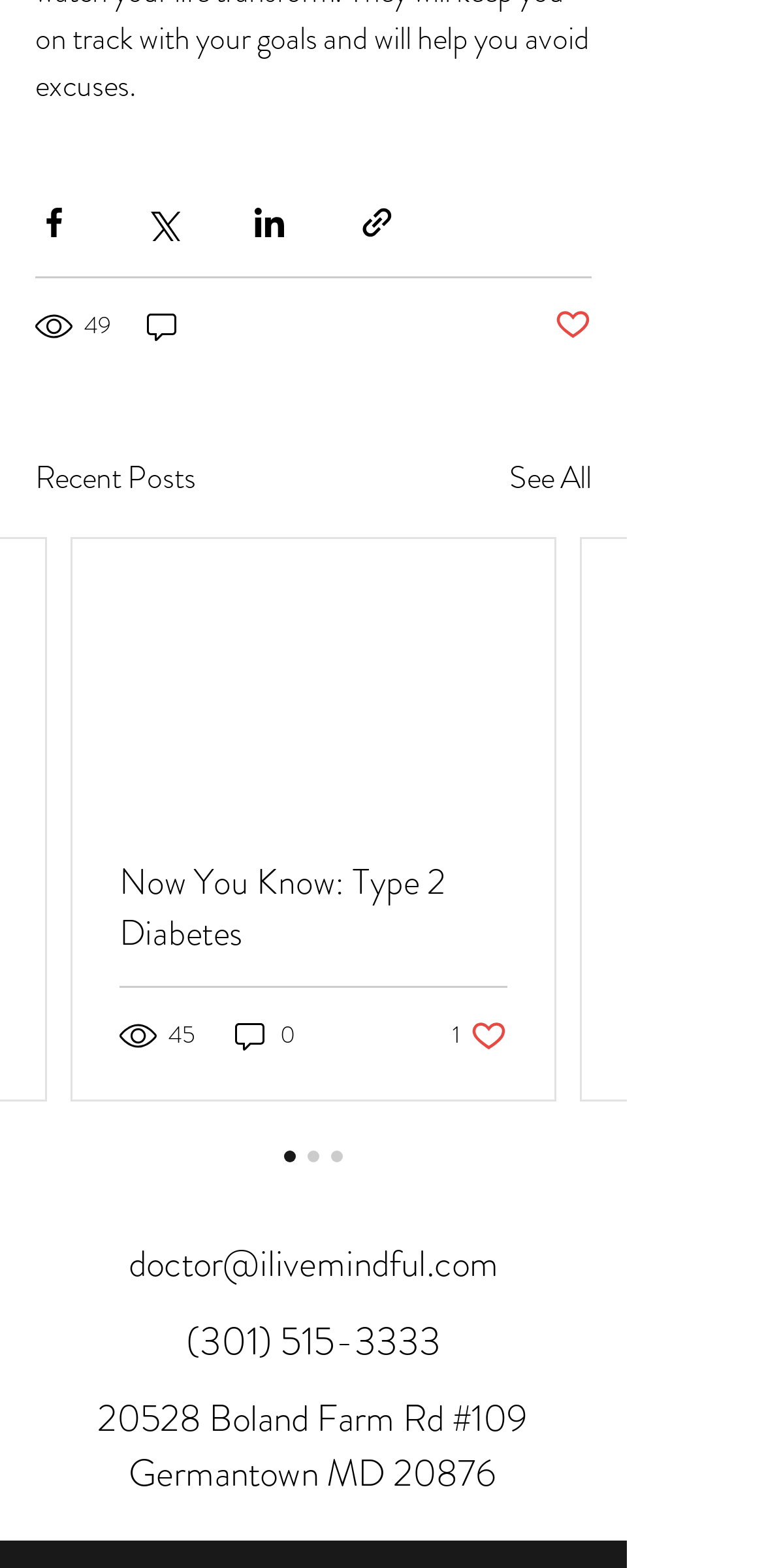Locate the bounding box coordinates of the clickable region necessary to complete the following instruction: "Like the post". Provide the coordinates in the format of four float numbers between 0 and 1, i.e., [left, top, right, bottom].

[0.592, 0.648, 0.664, 0.672]